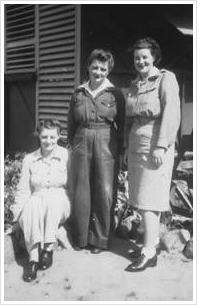What is the possible organization the women were part of?
Please provide an in-depth and detailed response to the question.

The image reflects a significant period in their lives, possibly illustrating their experiences during or after service in the Women’s Auxiliary Australian Air Force (WAAAF) during World War II.